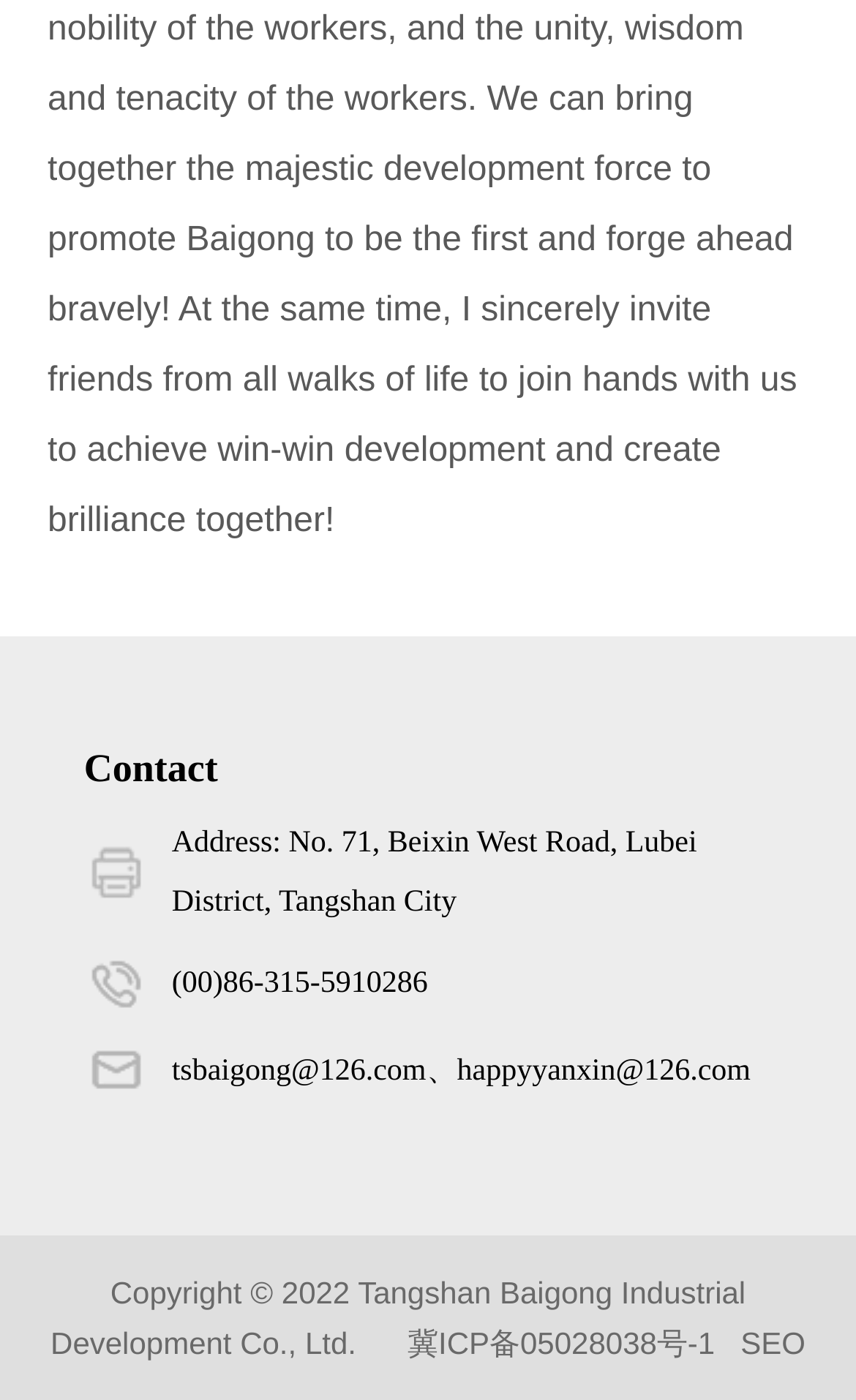How many phone numbers are listed?
Look at the screenshot and respond with a single word or phrase.

1